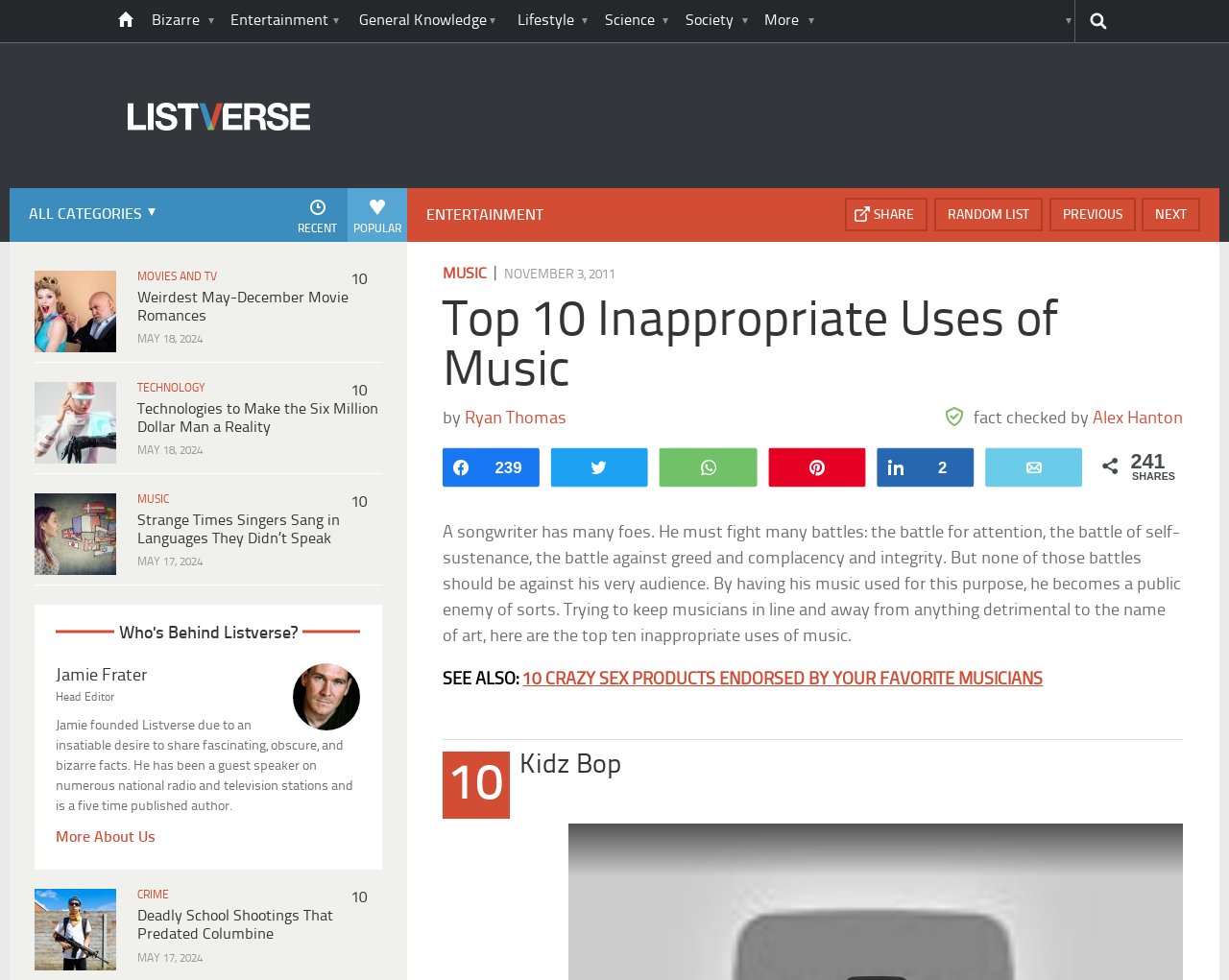Provide a one-word or brief phrase answer to the question:
What is the category of the article '10 Weirdest May-December Movie Romances'?

MOVIES AND TV